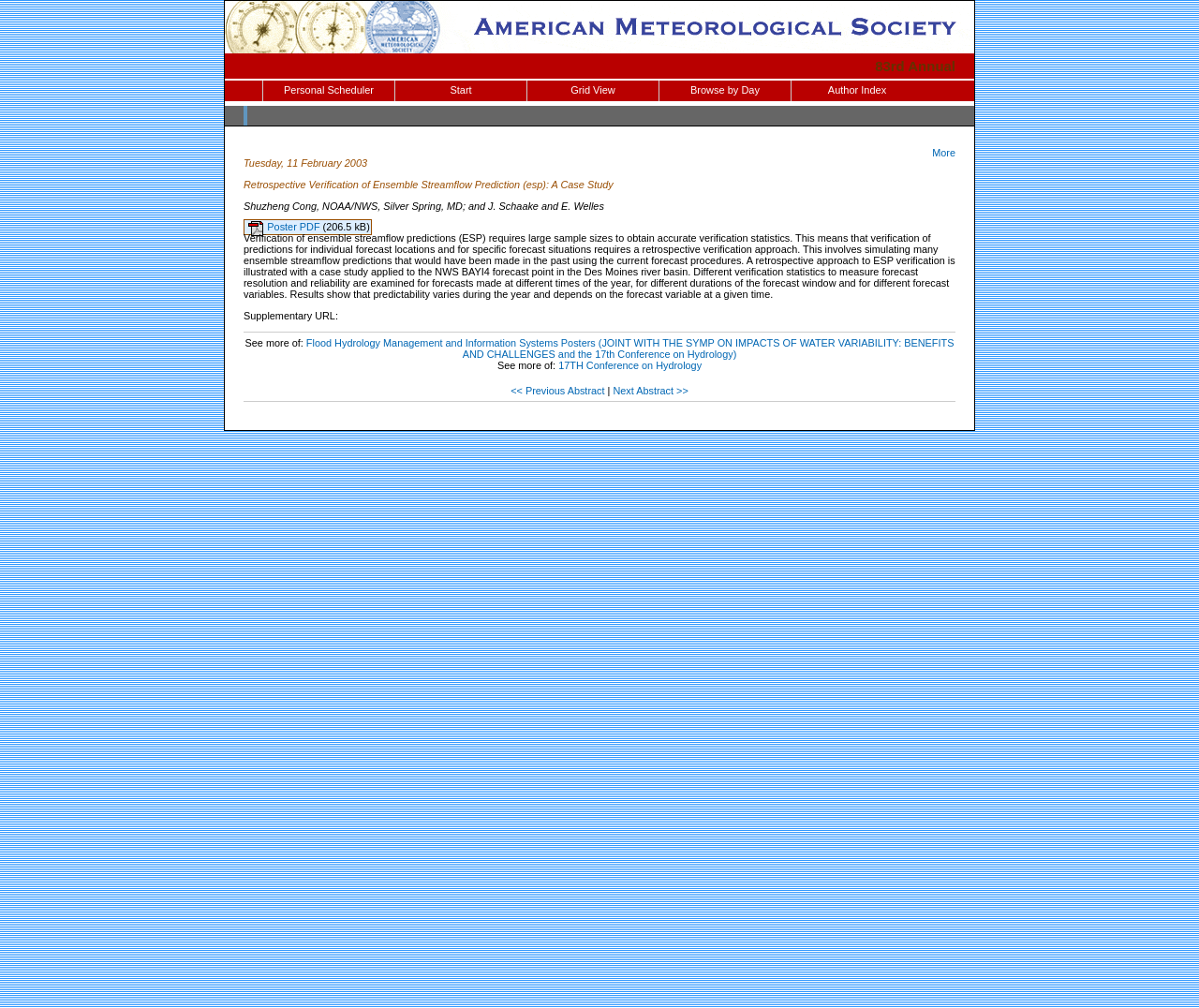Extract the bounding box of the UI element described as: "Next Abstract >>".

[0.511, 0.382, 0.574, 0.393]